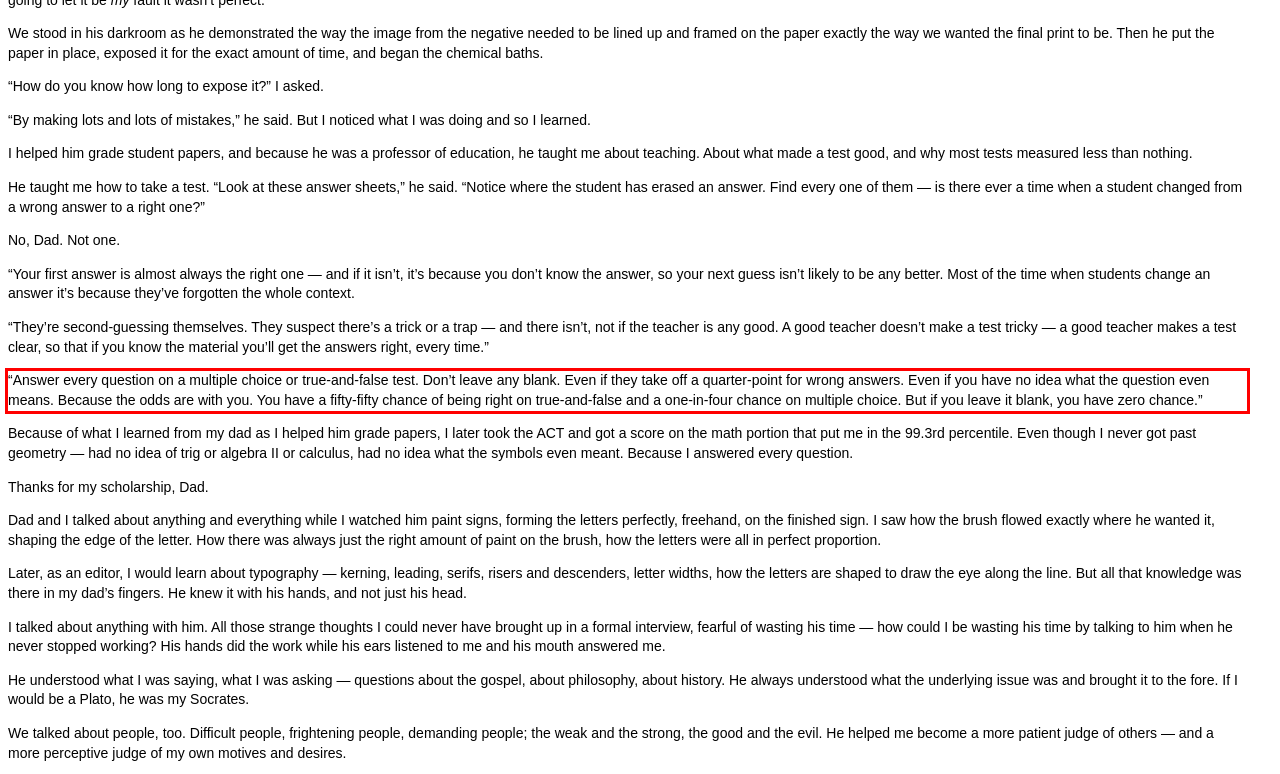You are provided with a screenshot of a webpage that includes a UI element enclosed in a red rectangle. Extract the text content inside this red rectangle.

“Answer every question on a multiple choice or true-and-false test. Don’t leave any blank. Even if they take off a quarter-point for wrong answers. Even if you have no idea what the question even means. Because the odds are with you. You have a fifty-fifty chance of being right on true-and-false and a one-in-four chance on multiple choice. But if you leave it blank, you have zero chance.”